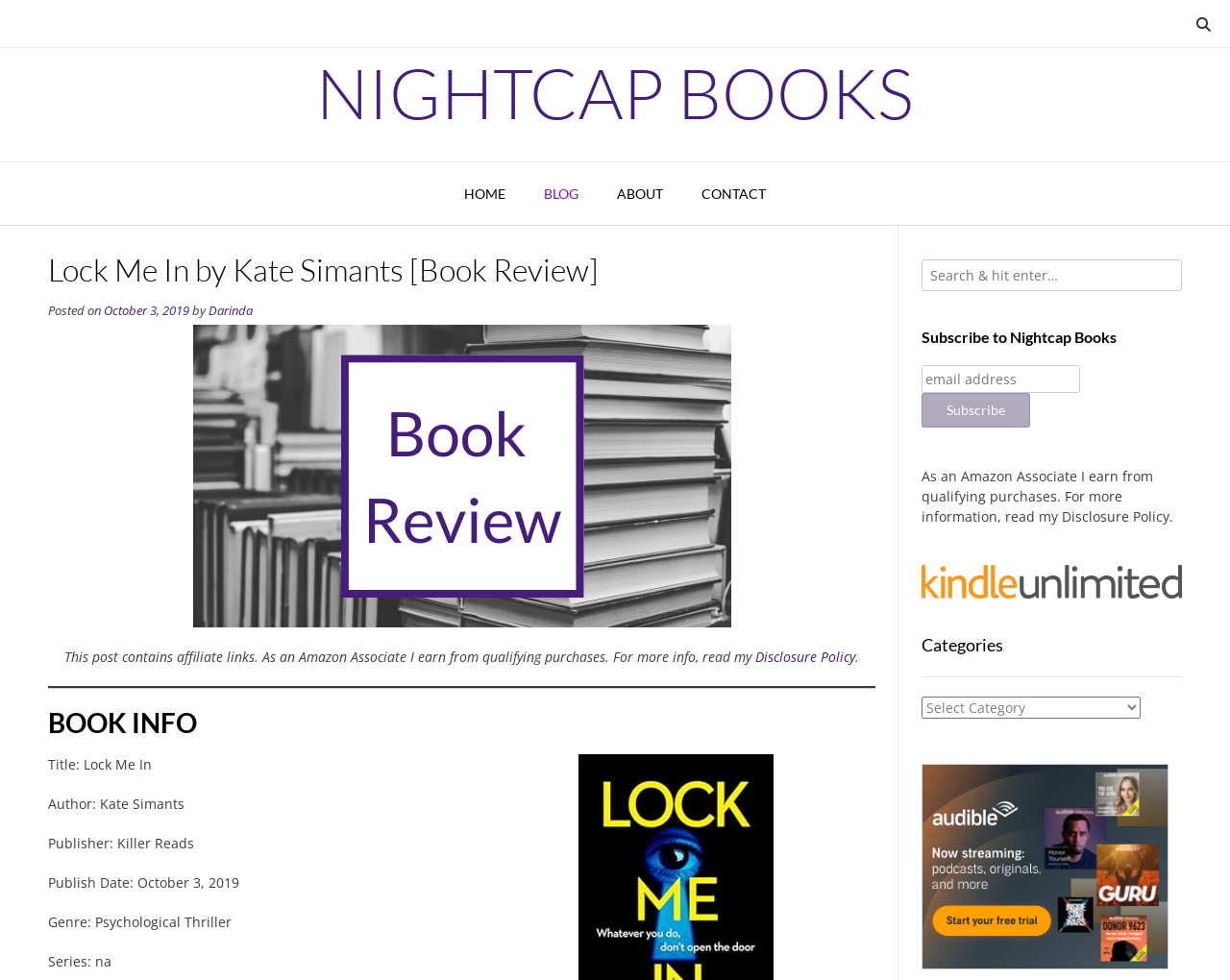Could you specify the bounding box coordinates for the clickable section to complete the following instruction: "Search for a book"?

[0.749, 0.265, 0.961, 0.297]